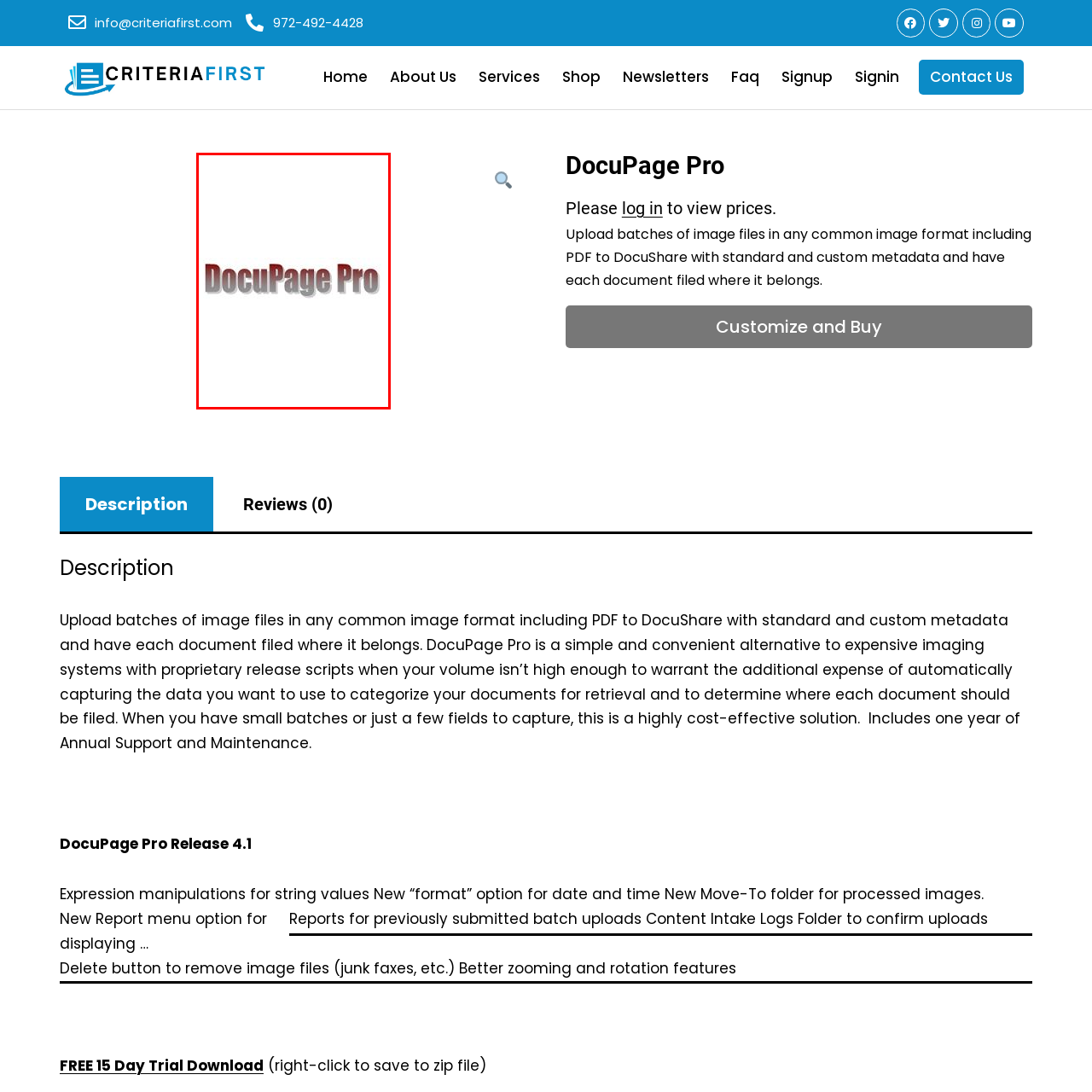What is the purpose of the software solution?
Review the image area surrounded by the red bounding box and give a detailed answer to the question.

The caption suggests that the software solution is designed for efficiently managing and processing image files, including functionalities for uploading, categorizing documents, and enhancing workflow for users in various applications.